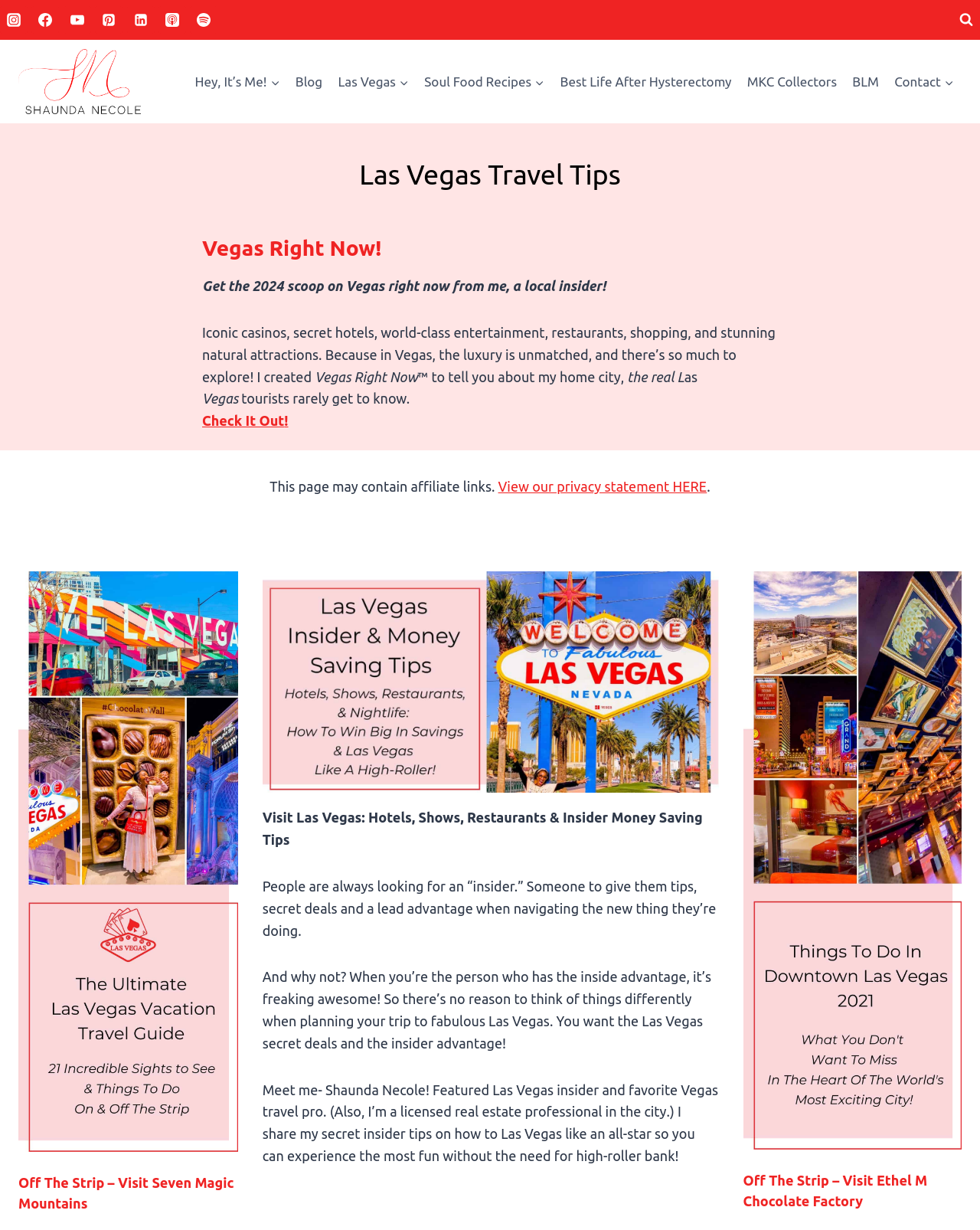Highlight the bounding box coordinates of the region I should click on to meet the following instruction: "Sign in".

None